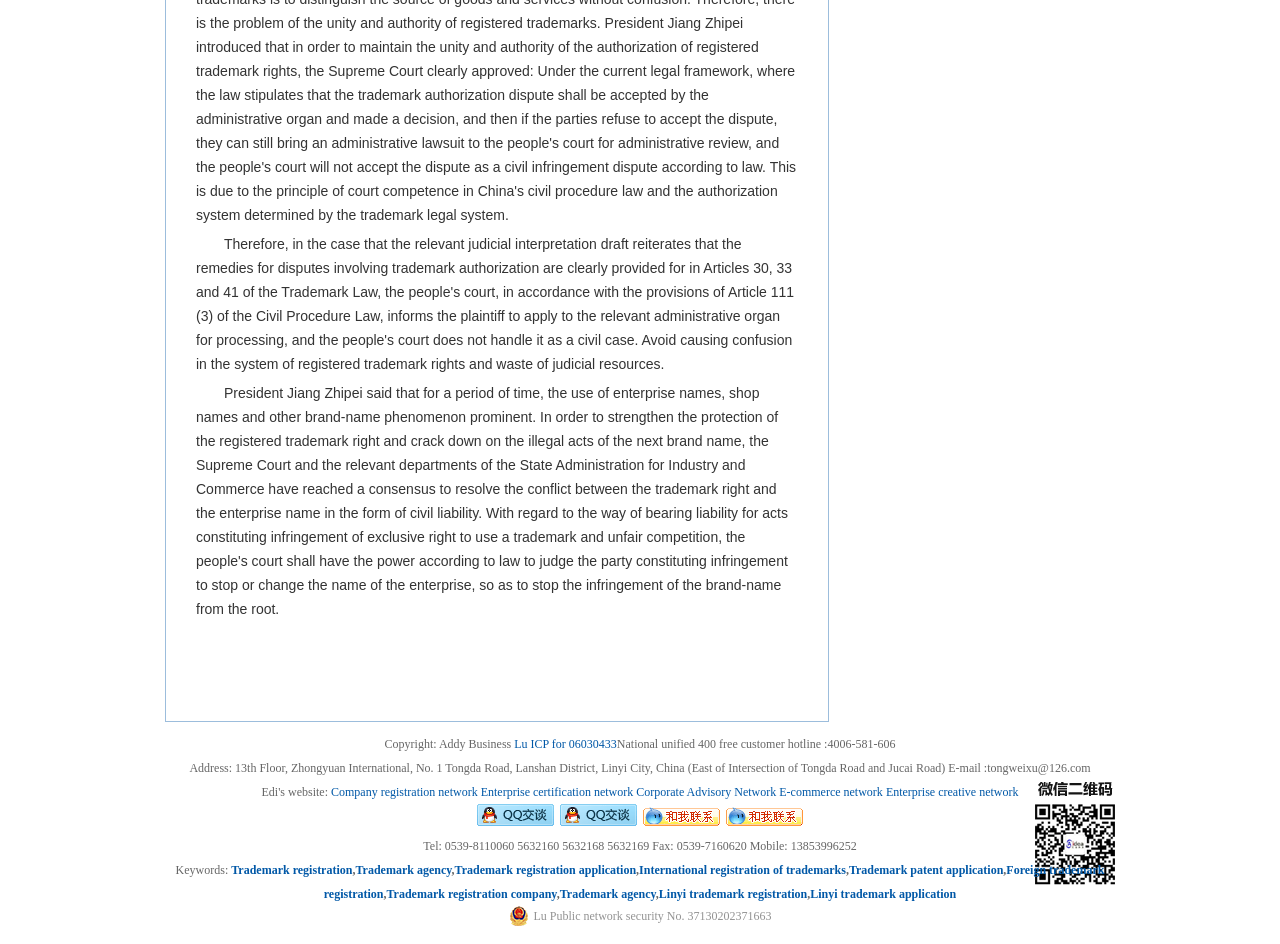Specify the bounding box coordinates for the region that must be clicked to perform the given instruction: "Click the link to Trademark registration".

[0.181, 0.914, 0.275, 0.929]